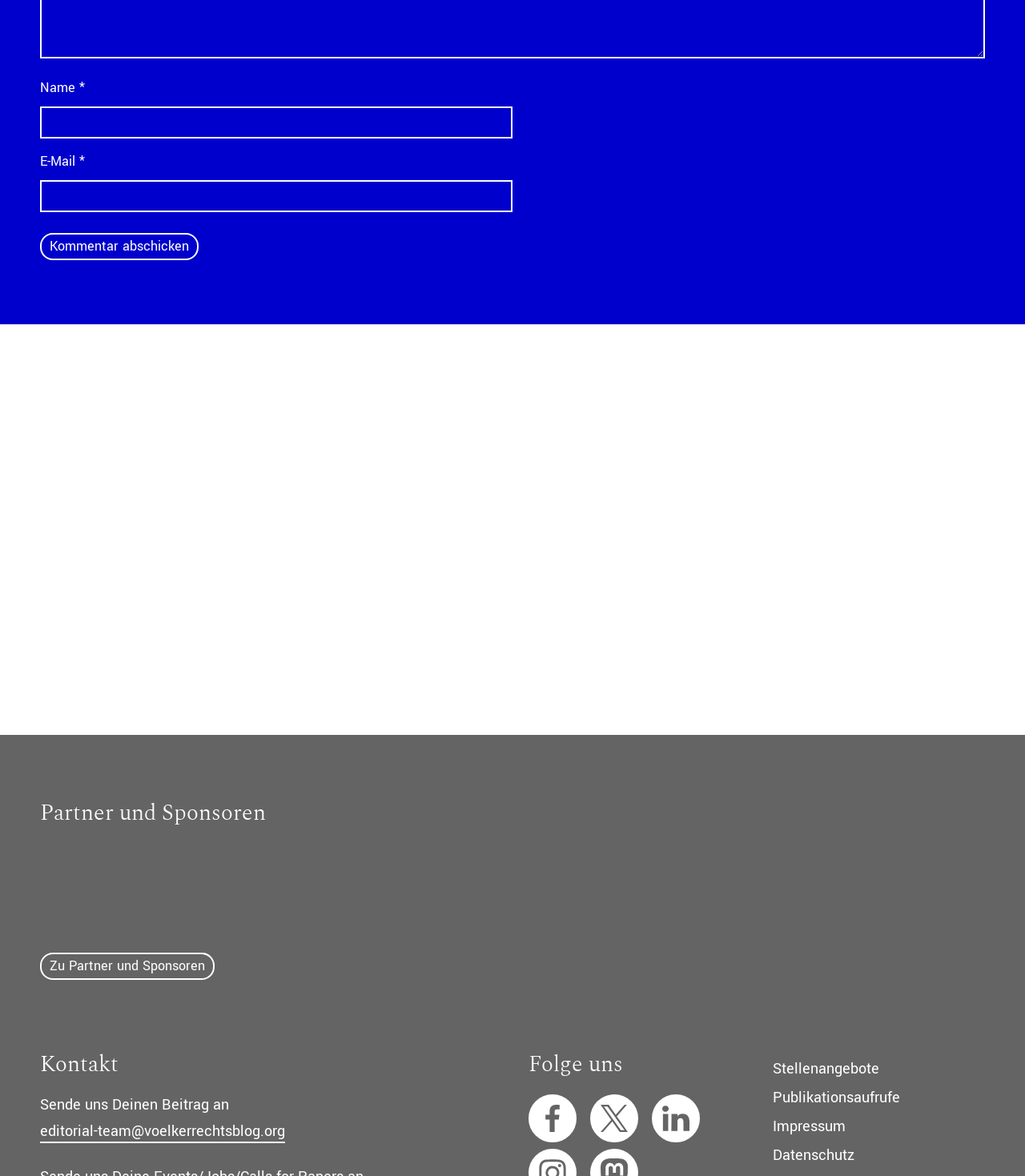Given the element description value="Subscribe", identify the bounding box coordinates for the UI element on the webpage screenshot. The format should be (top-left x, top-left y, bottom-right x, bottom-right y), with values between 0 and 1.

[0.926, 0.49, 0.945, 0.506]